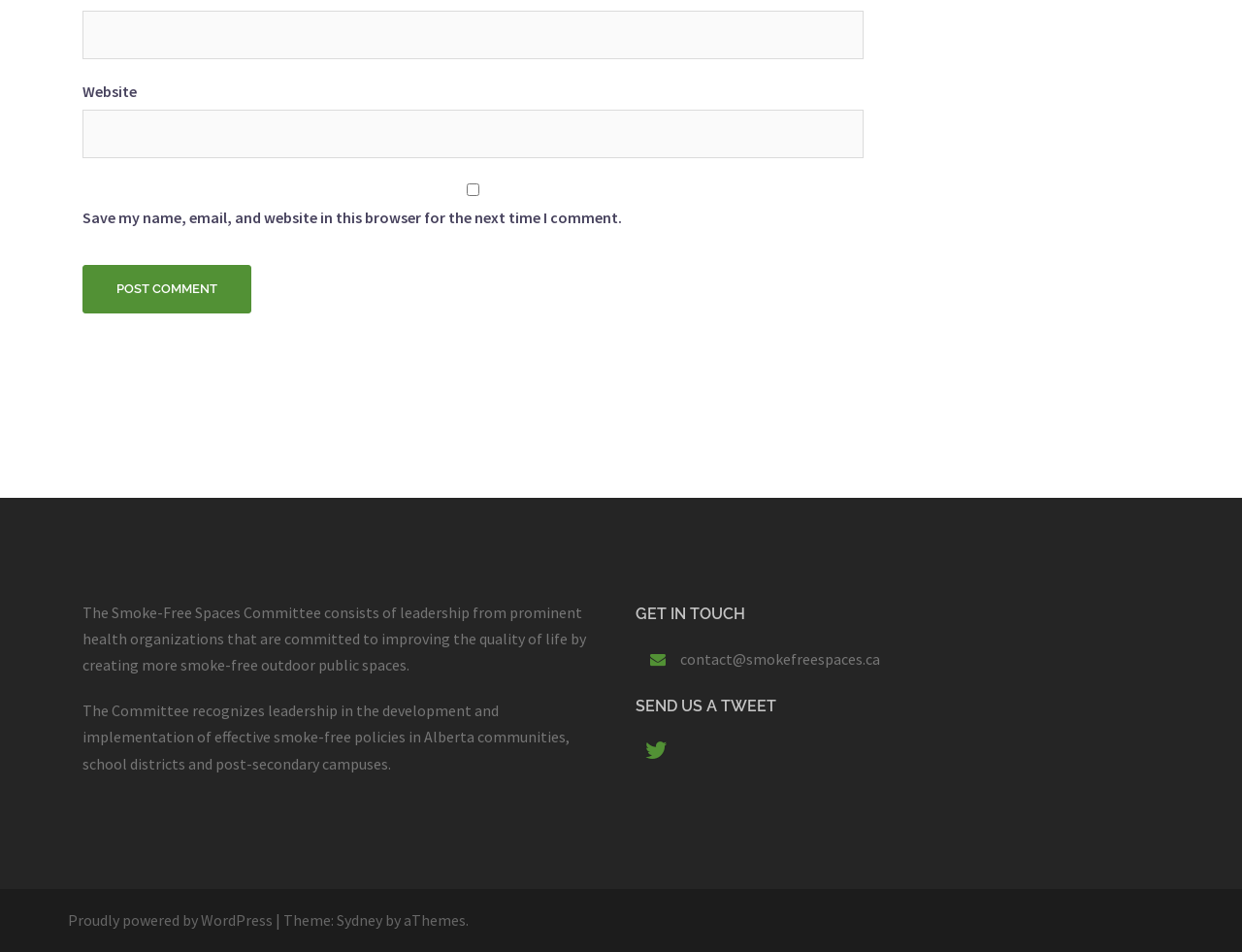Determine the bounding box coordinates of the region that needs to be clicked to achieve the task: "Post a comment".

[0.066, 0.278, 0.202, 0.329]